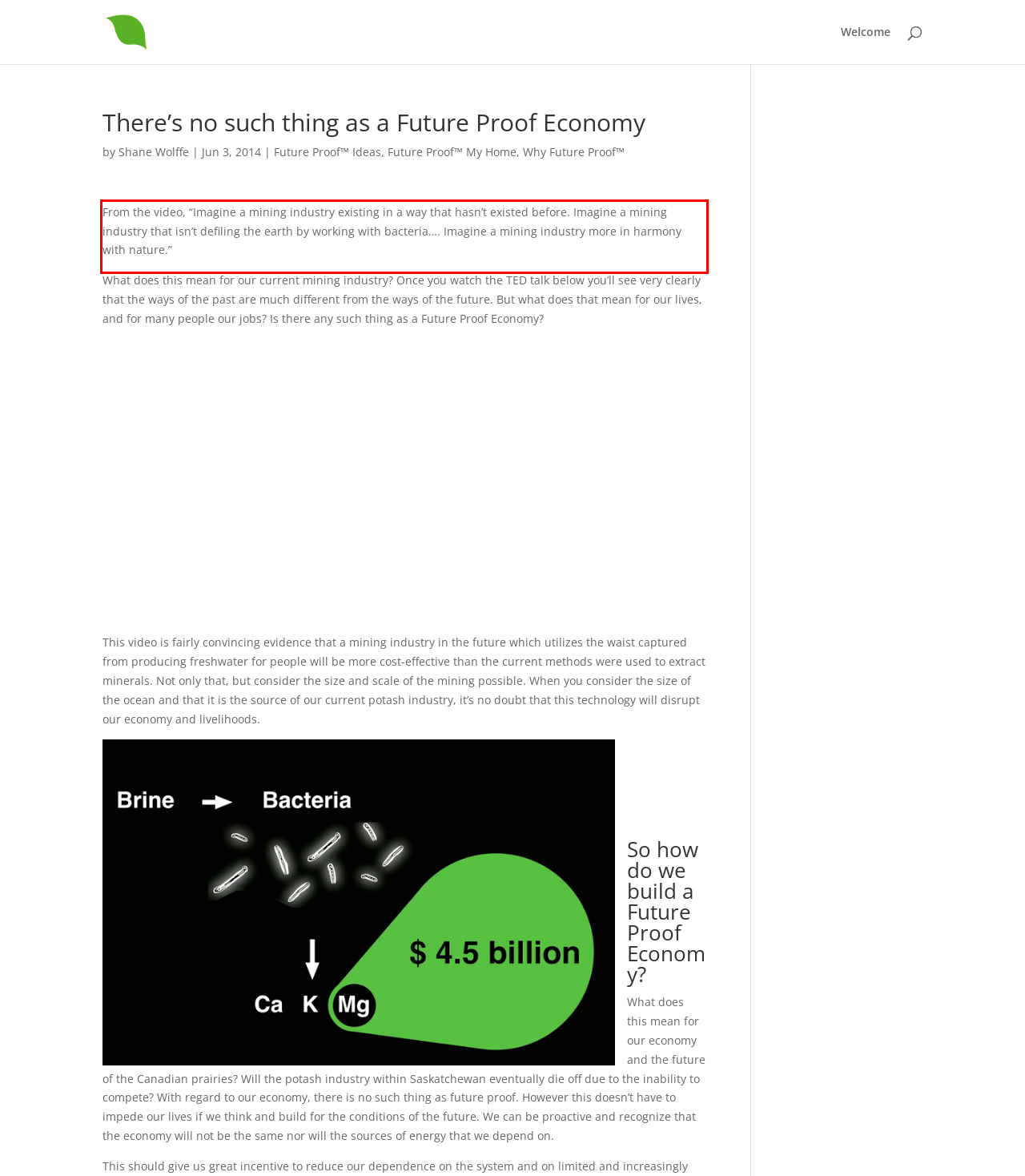Please take the screenshot of the webpage, find the red bounding box, and generate the text content that is within this red bounding box.

From the video, “Imagine a mining industry existing in a way that hasn’t existed before. Imagine a mining industry that isn’t defiling the earth by working with bacteria…. Imagine a mining industry more in harmony with nature.”